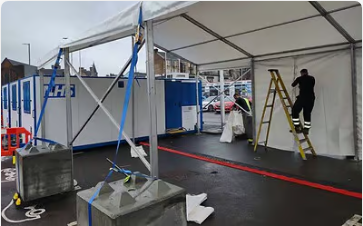What are the blue straps used for?
Offer a detailed and exhaustive answer to the question.

The blue straps visible along the frame of the marquee tent are likely being used to support the structure, providing additional stability and security to the tent, which is also secured with heavy concrete blocks.